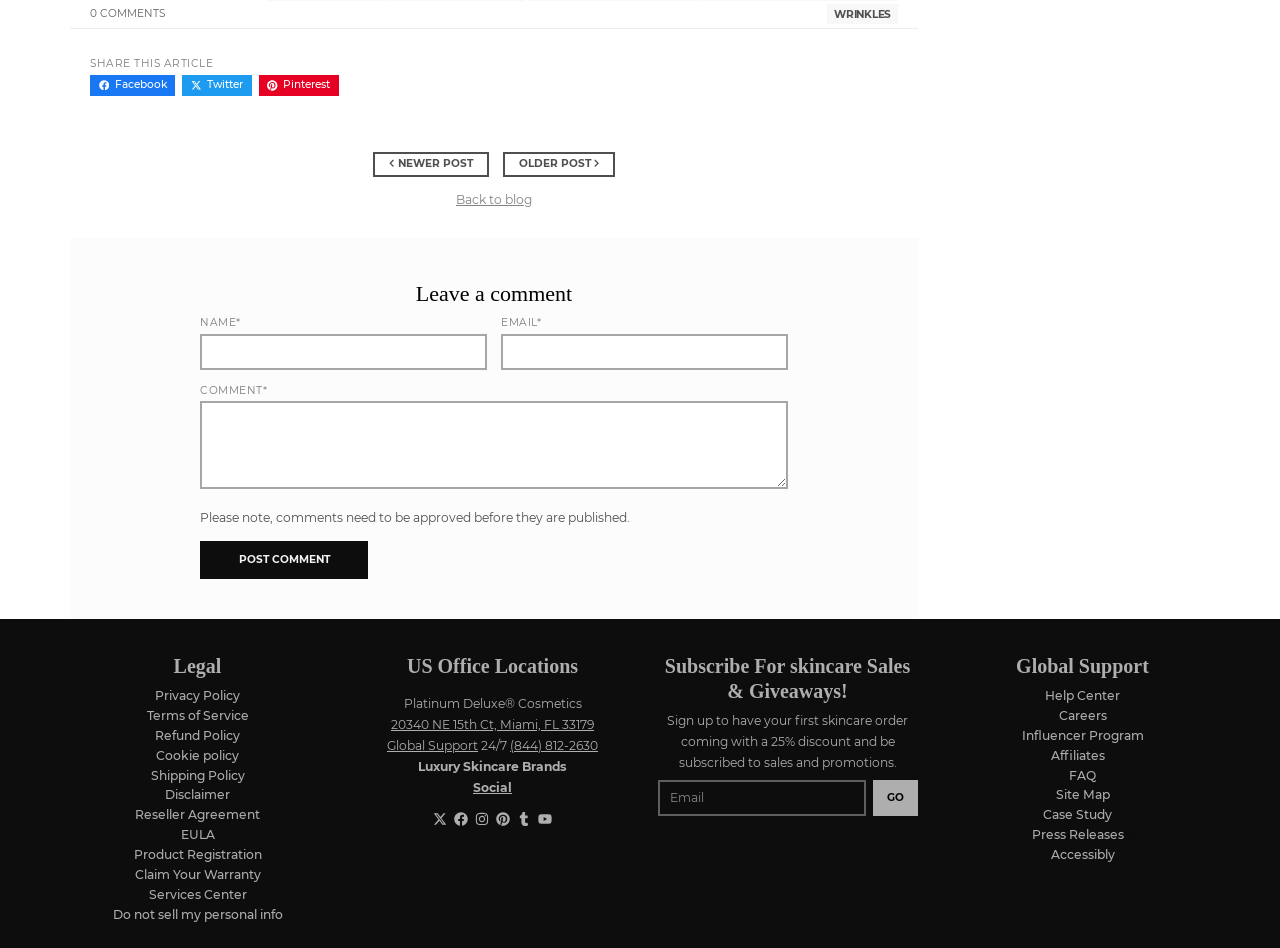Locate the bounding box coordinates of the element you need to click to accomplish the task described by this instruction: "Share this article on Facebook".

[0.07, 0.079, 0.137, 0.101]